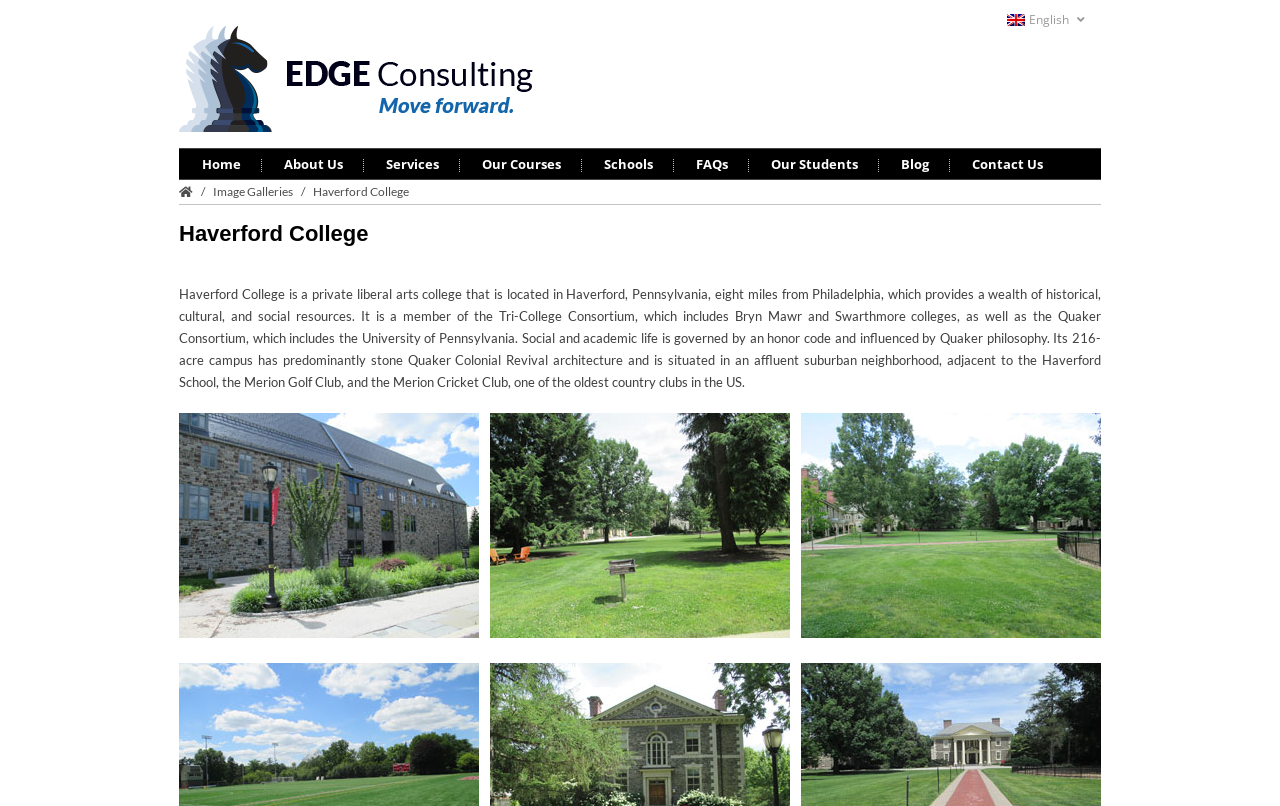Provide the bounding box coordinates for the UI element that is described by this text: "Image Galleries". The coordinates should be in the form of four float numbers between 0 and 1: [left, top, right, bottom].

[0.166, 0.228, 0.229, 0.247]